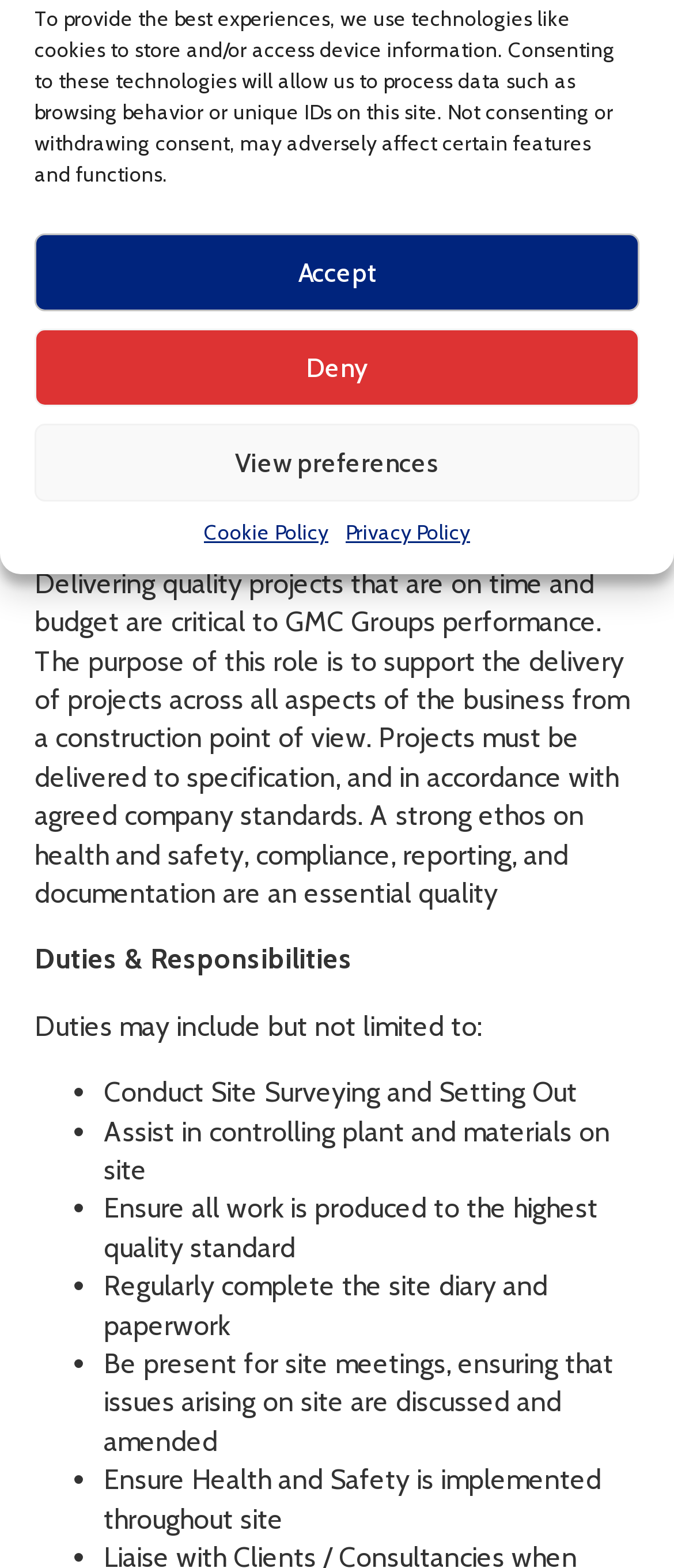Please provide the bounding box coordinates for the UI element as described: "Accept". The coordinates must be four floats between 0 and 1, represented as [left, top, right, bottom].

[0.051, 0.149, 0.949, 0.199]